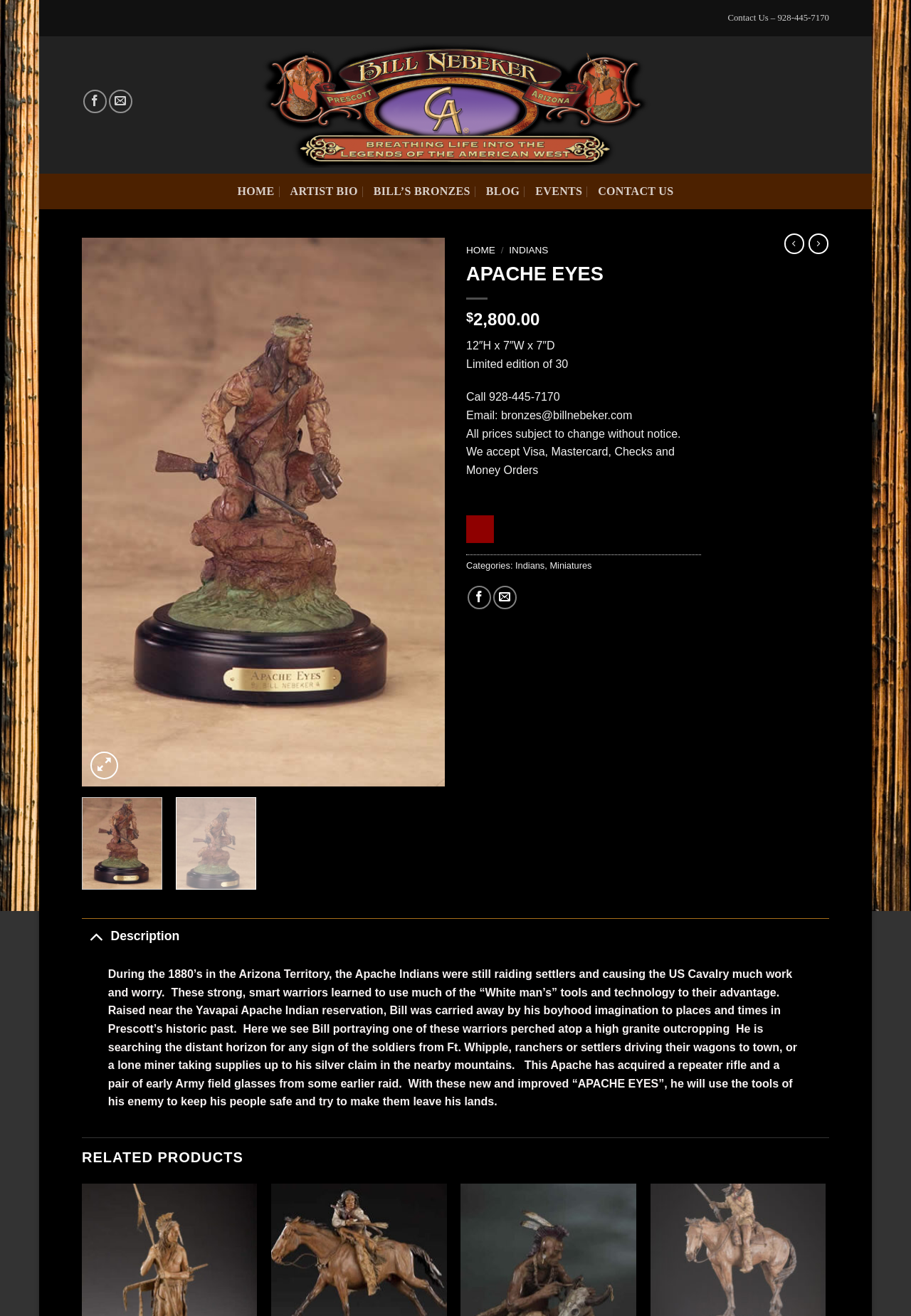Locate the bounding box coordinates of the clickable area to execute the instruction: "Click on the 'HOME' link". Provide the coordinates as four float numbers between 0 and 1, represented as [left, top, right, bottom].

[0.261, 0.136, 0.301, 0.155]